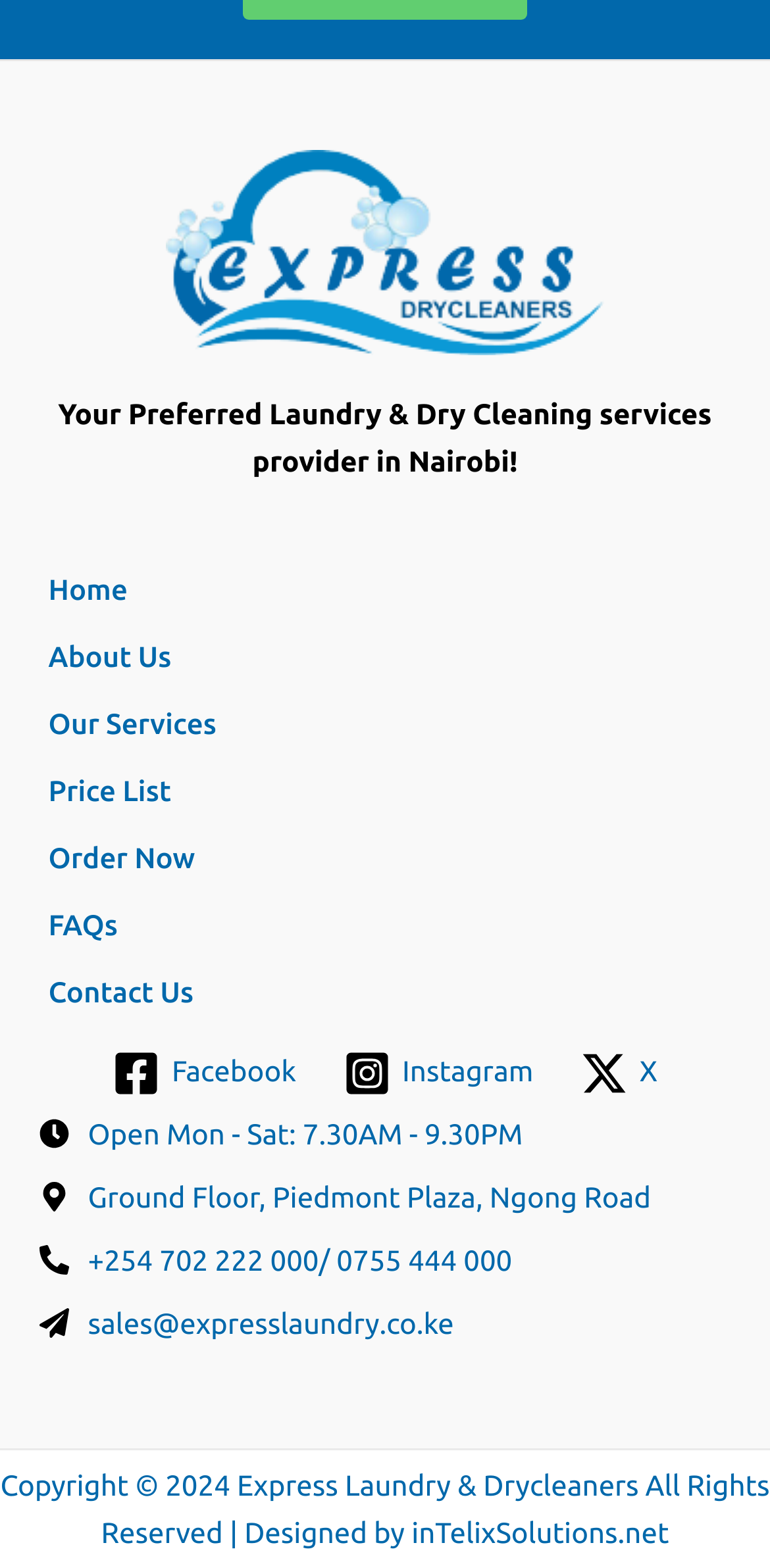Identify the bounding box coordinates for the UI element mentioned here: "About Us". Provide the coordinates as four float values between 0 and 1, i.e., [left, top, right, bottom].

[0.05, 0.398, 0.235, 0.441]